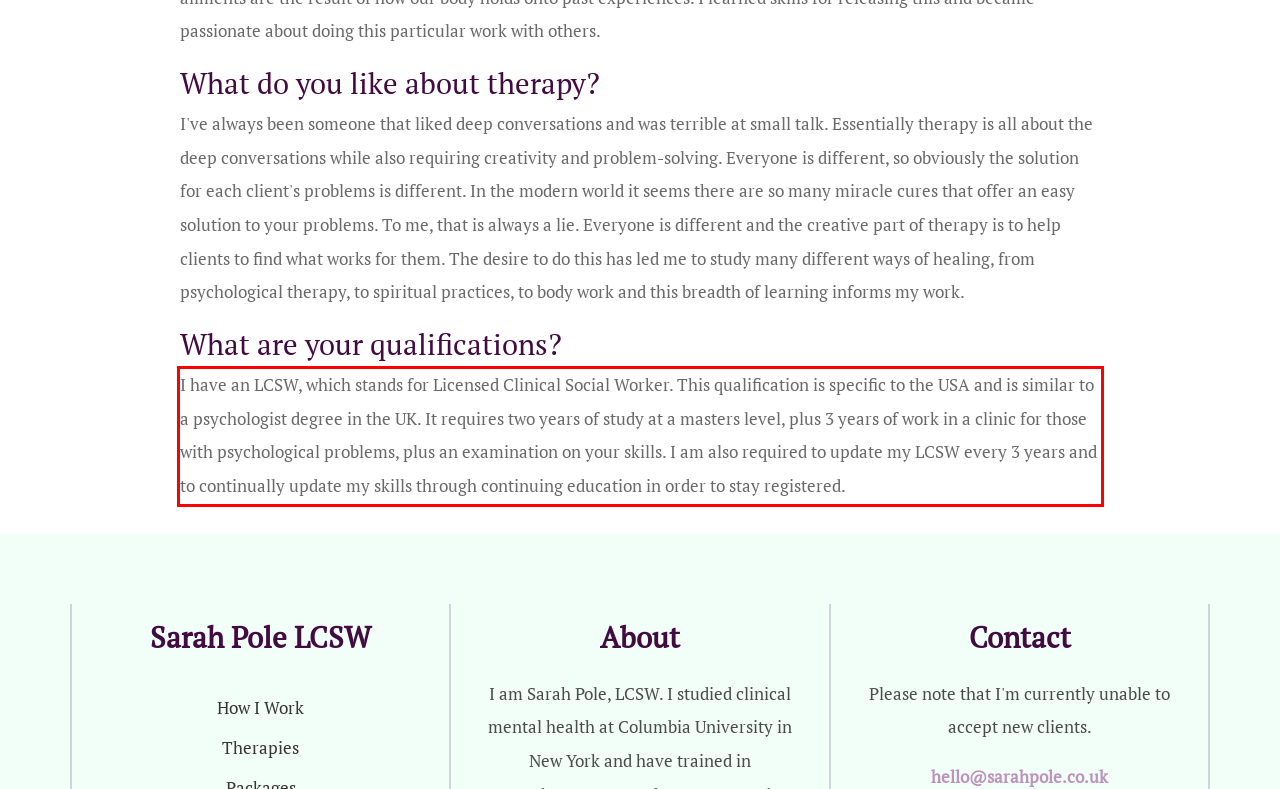You are looking at a screenshot of a webpage with a red rectangle bounding box. Use OCR to identify and extract the text content found inside this red bounding box.

I have an LCSW, which stands for Licensed Clinical Social Worker. This qualification is specific to the USA and is similar to a psychologist degree in the UK. It requires two years of study at a masters level, plus 3 years of work in a clinic for those with psychological problems, plus an examination on your skills. I am also required to update my LCSW every 3 years and to continually update my skills through continuing education in order to stay registered.